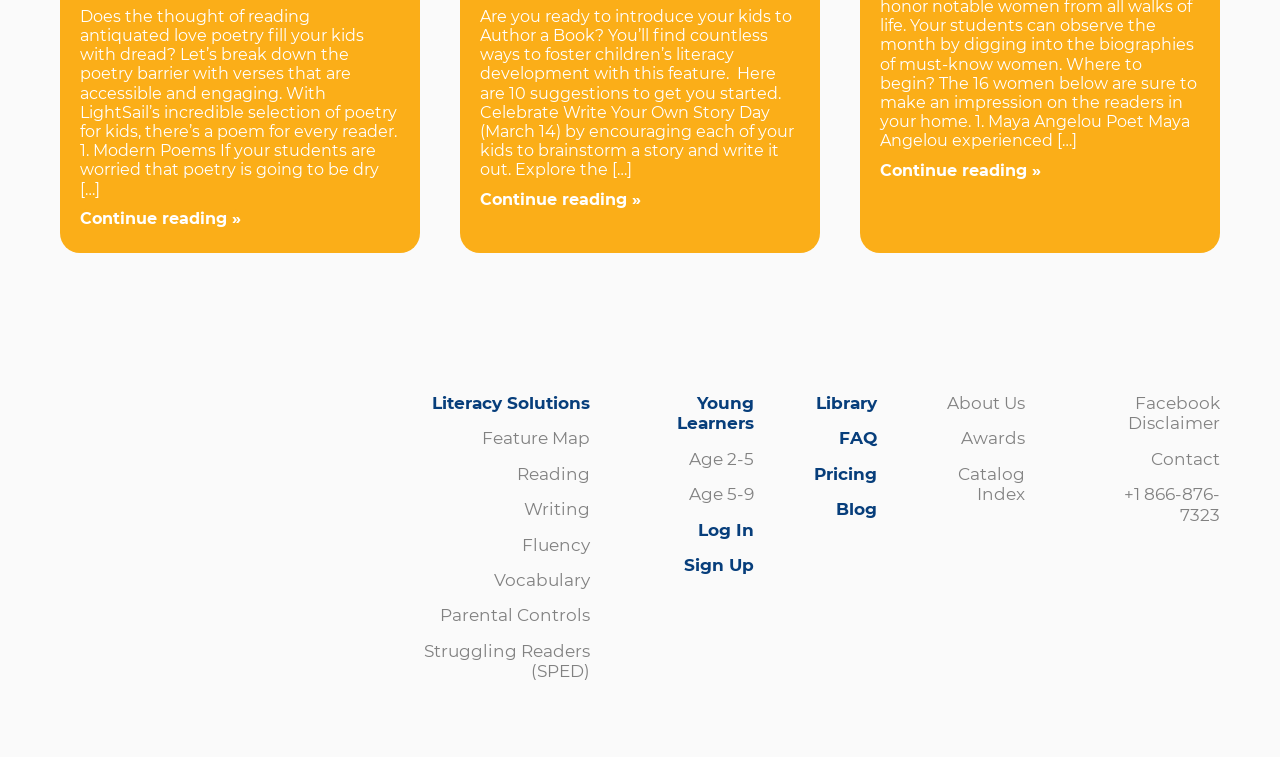What is the main topic of the webpage?
Using the image as a reference, give an elaborate response to the question.

The webpage appears to be about literacy solutions for kids, as indicated by the static text 'Literacy Solutions' and the various links related to reading, writing, and fluency.